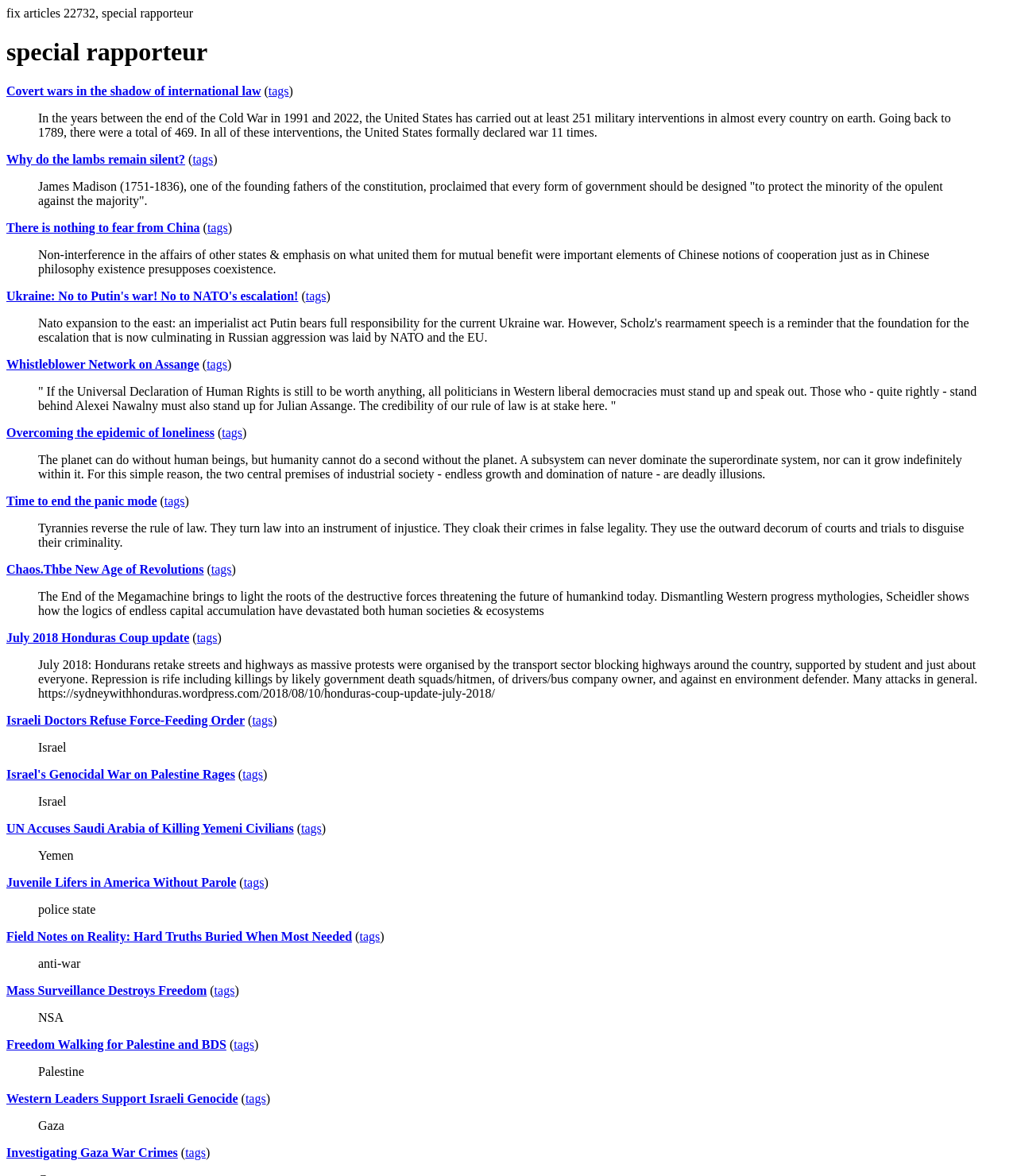Highlight the bounding box of the UI element that corresponds to this description: "tags".

[0.218, 0.362, 0.238, 0.374]